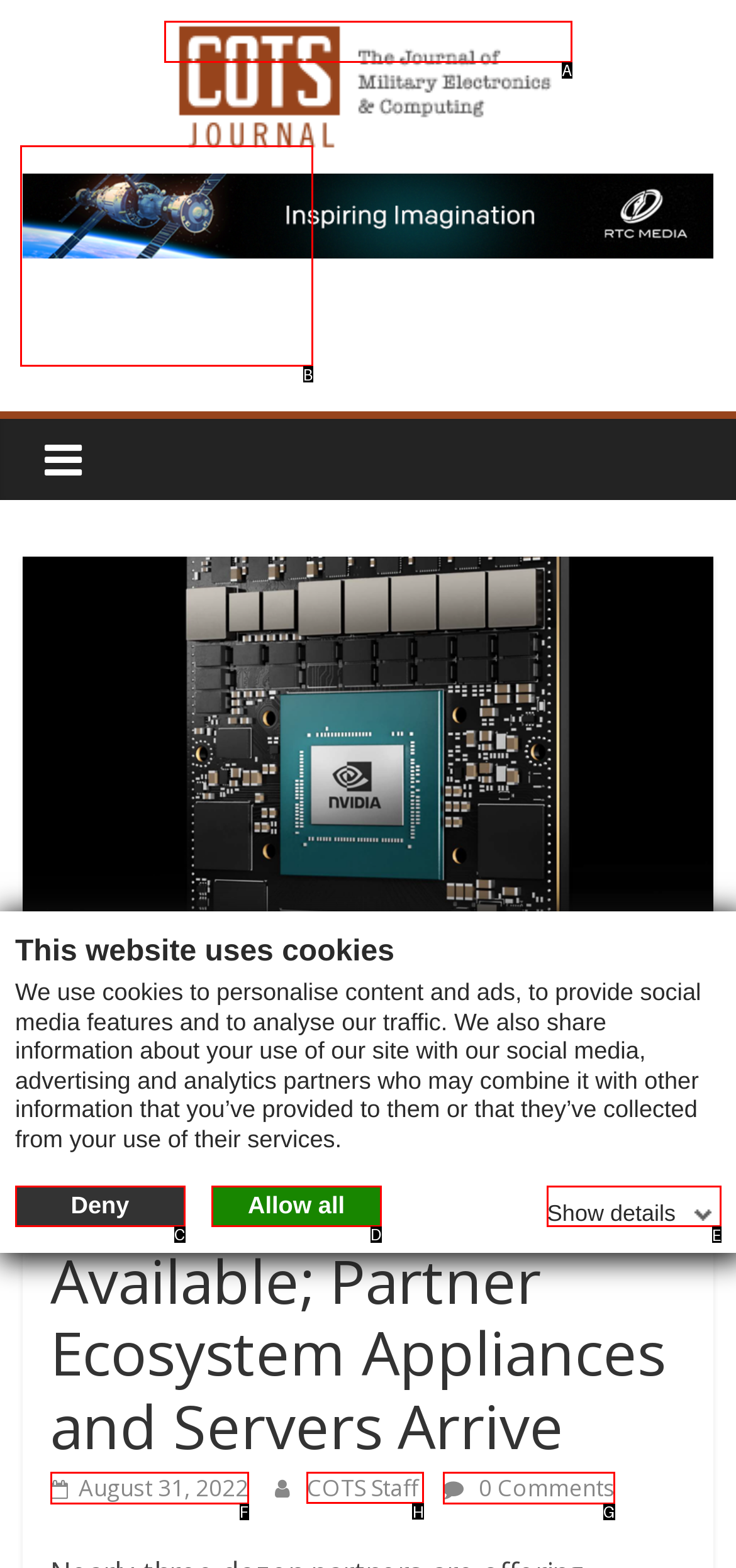Indicate which UI element needs to be clicked to fulfill the task: read the article
Answer with the letter of the chosen option from the available choices directly.

None